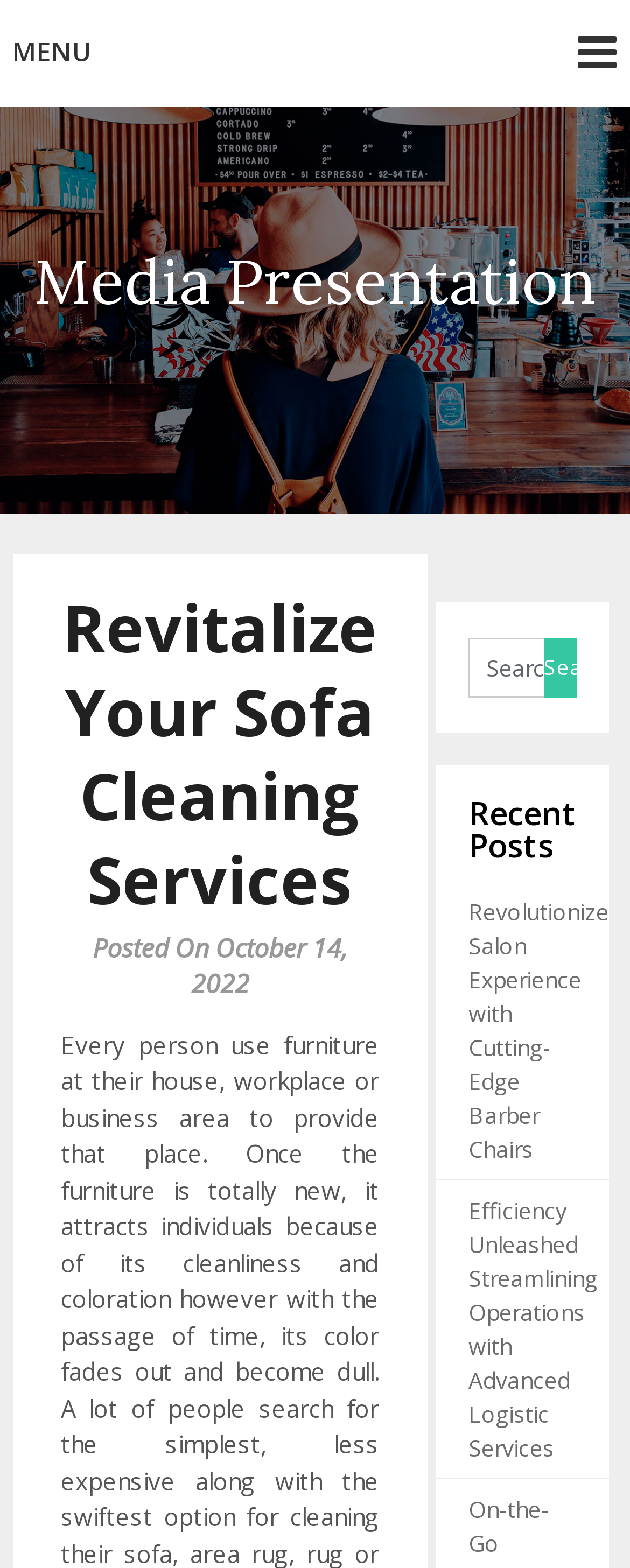Please determine the heading text of this webpage.

Revitalize Your Sofa Cleaning Services